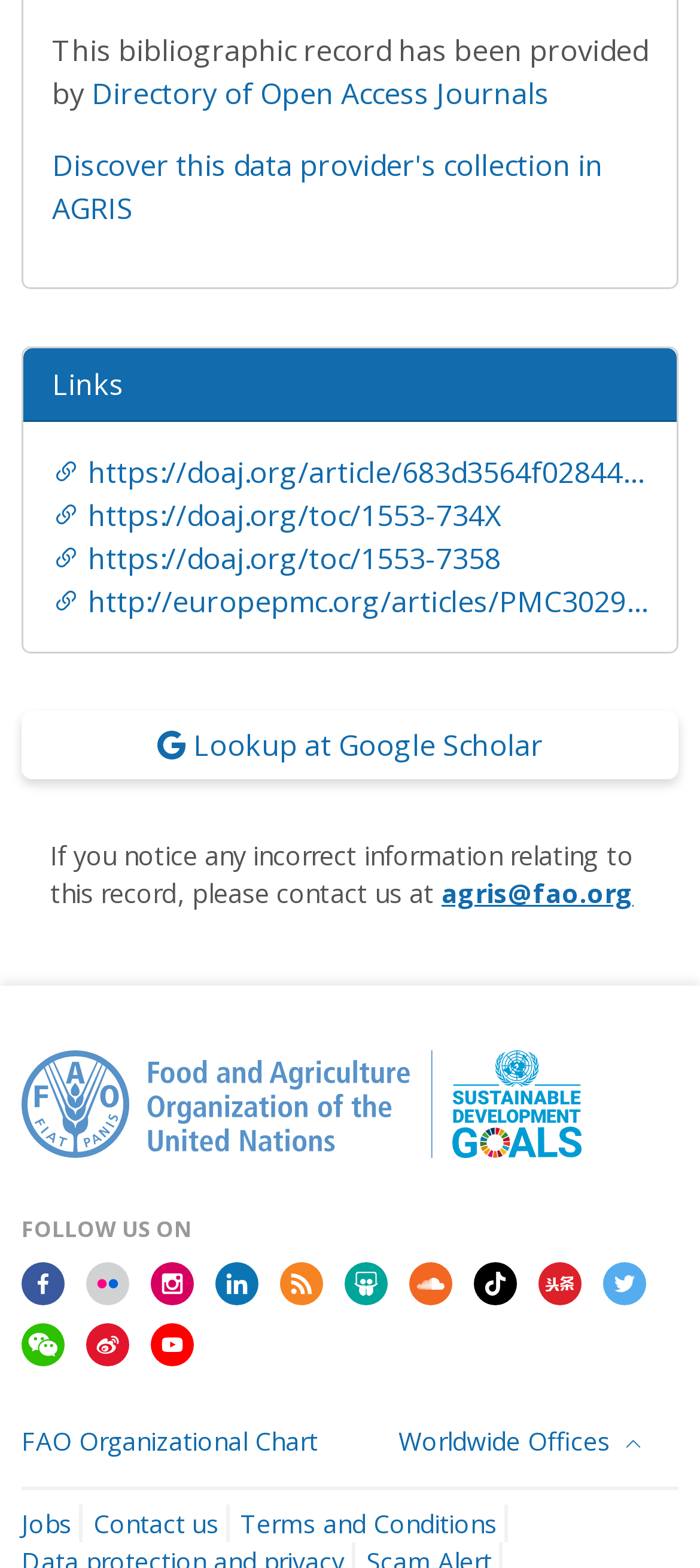Find and specify the bounding box coordinates that correspond to the clickable region for the instruction: "View FAO Organizational Chart".

[0.031, 0.908, 0.454, 0.93]